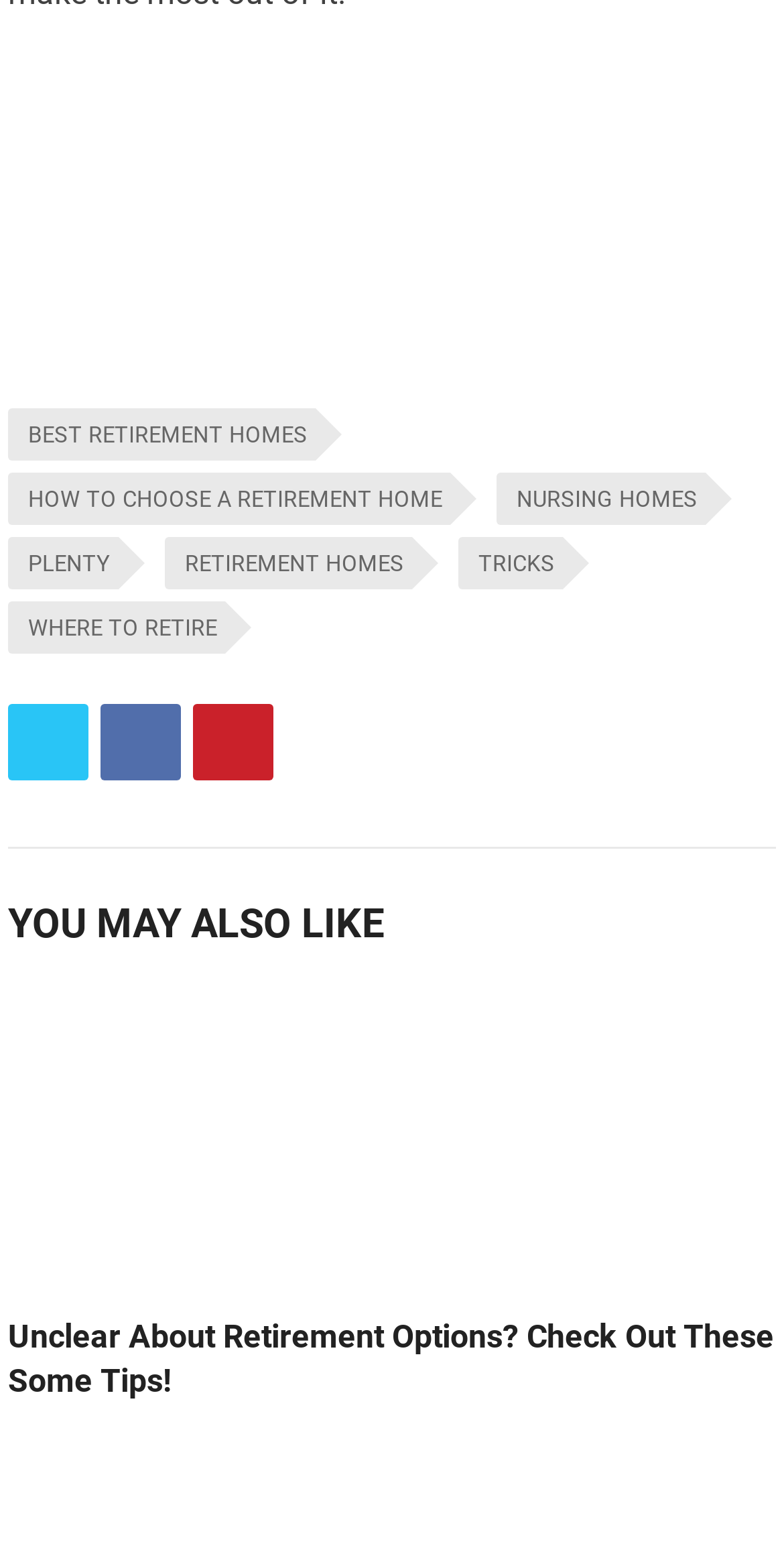Please identify the bounding box coordinates of the clickable region that I should interact with to perform the following instruction: "Click the link 'C9'". The coordinates should be expressed as four float numbers between 0 and 1, i.e., [left, top, right, bottom].

None